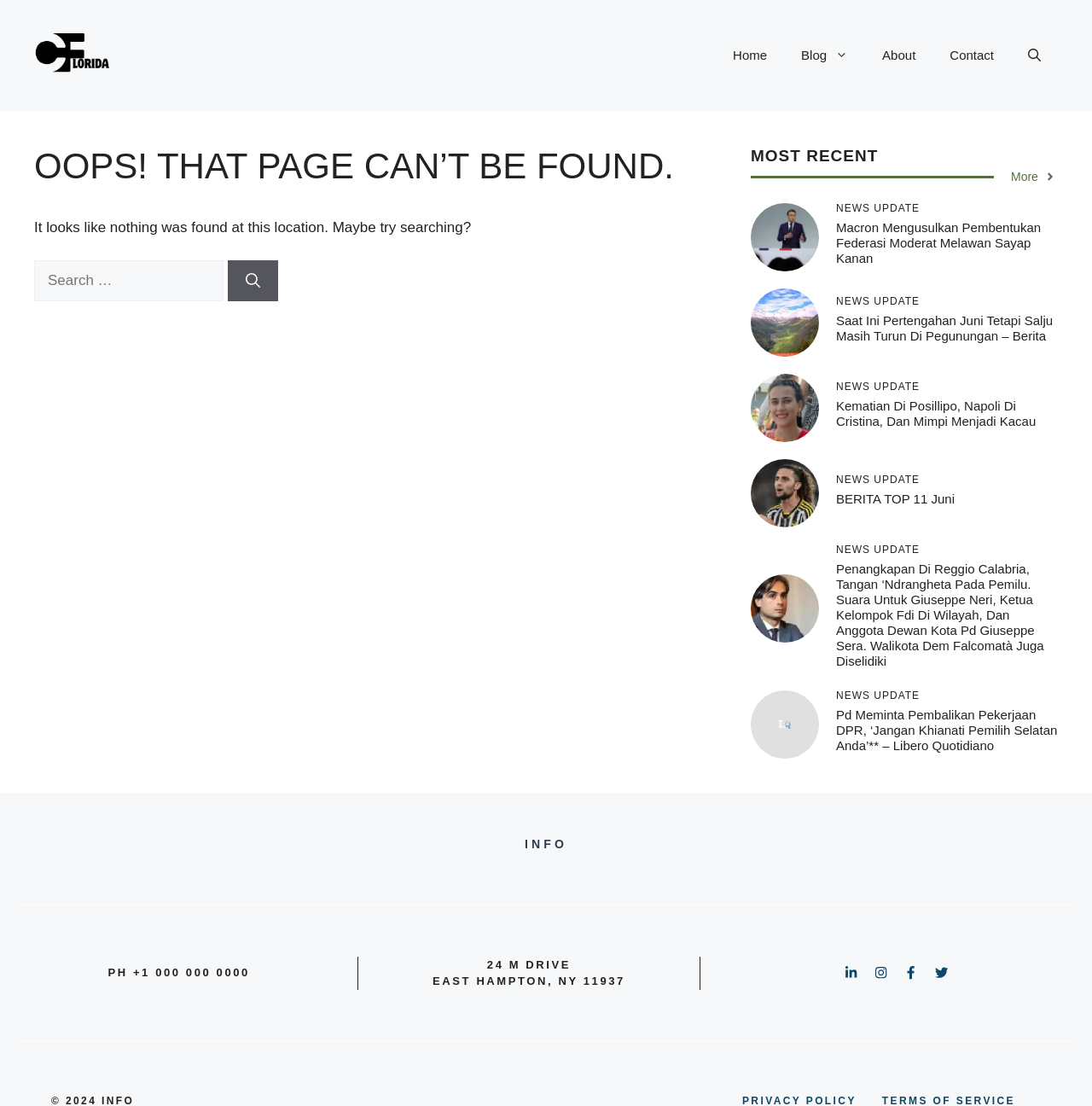Specify the bounding box coordinates of the area to click in order to follow the given instruction: "Visit the Finance calculator."

None